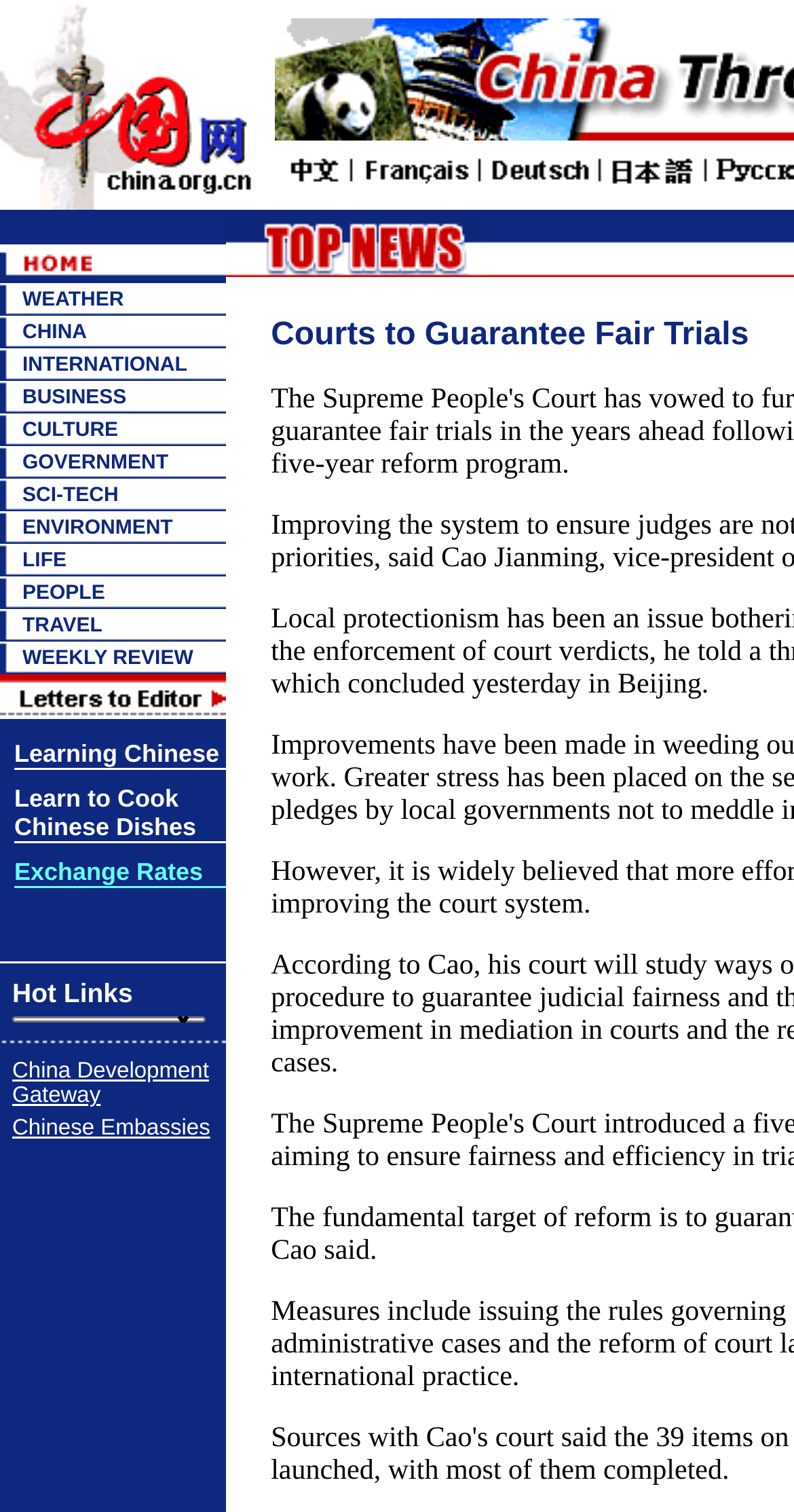What is the main topic of this webpage?
We need a detailed and meticulous answer to the question.

Based on the webpage structure and content, it appears that the main topic of this webpage is related to courts, specifically ensuring fair trials.